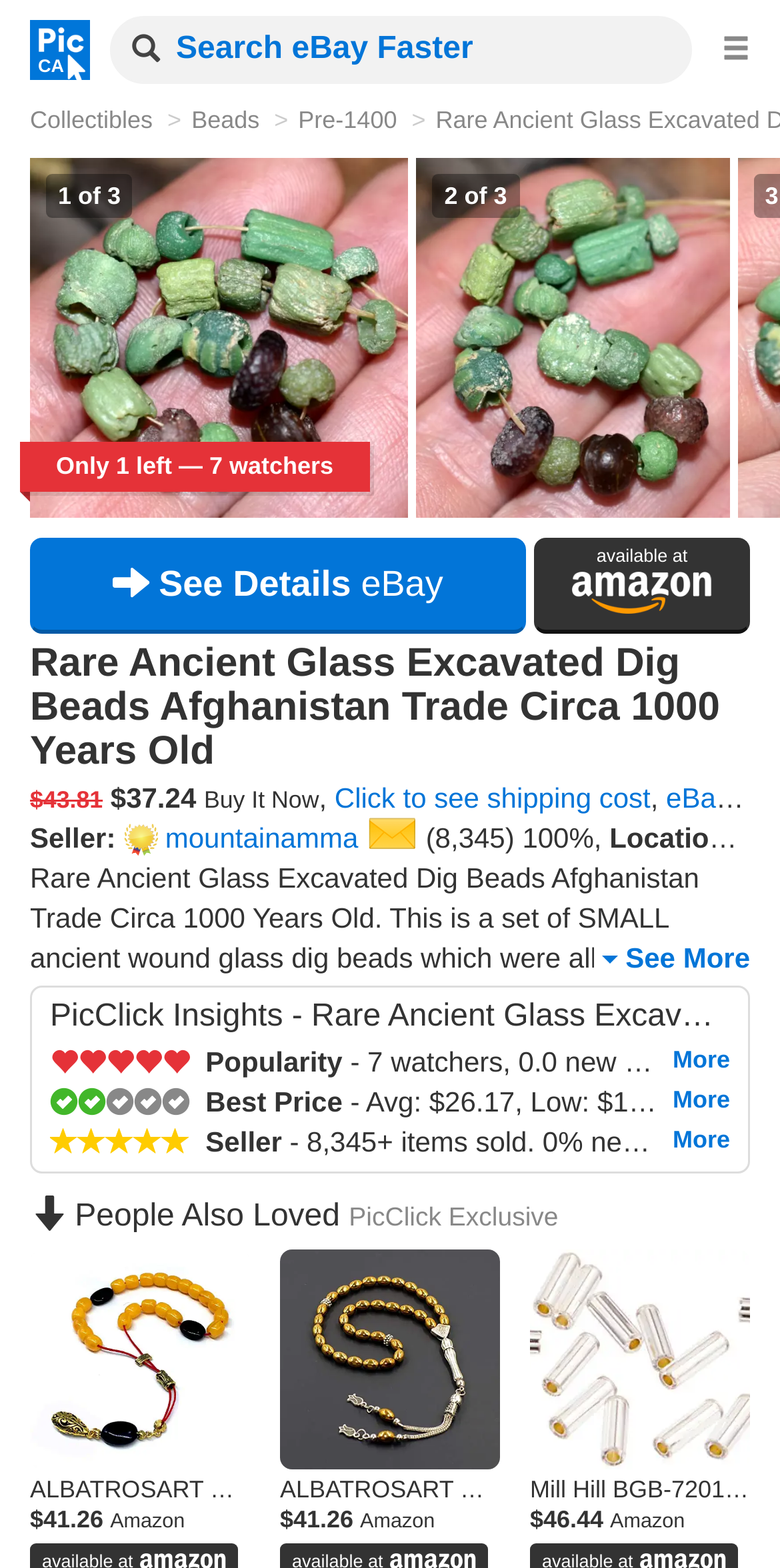Determine the bounding box coordinates for the UI element with the following description: "✉️". The coordinates should be four float numbers between 0 and 1, represented as [left, top, right, bottom].

[0.469, 0.518, 0.536, 0.547]